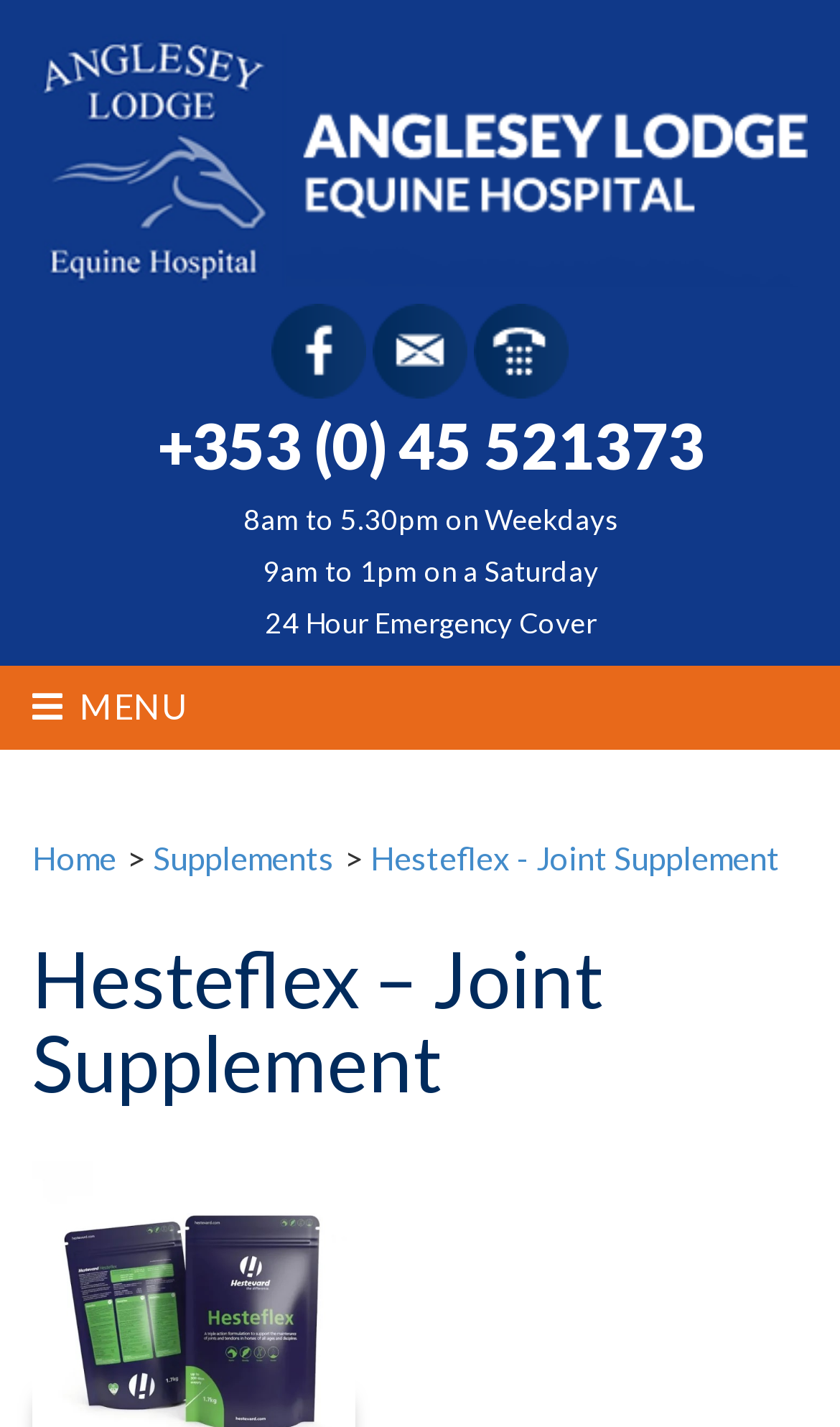Based on the element description: "Hesteflex - Joint Supplement", identify the UI element and provide its bounding box coordinates. Use four float numbers between 0 and 1, [left, top, right, bottom].

[0.433, 0.588, 0.928, 0.615]